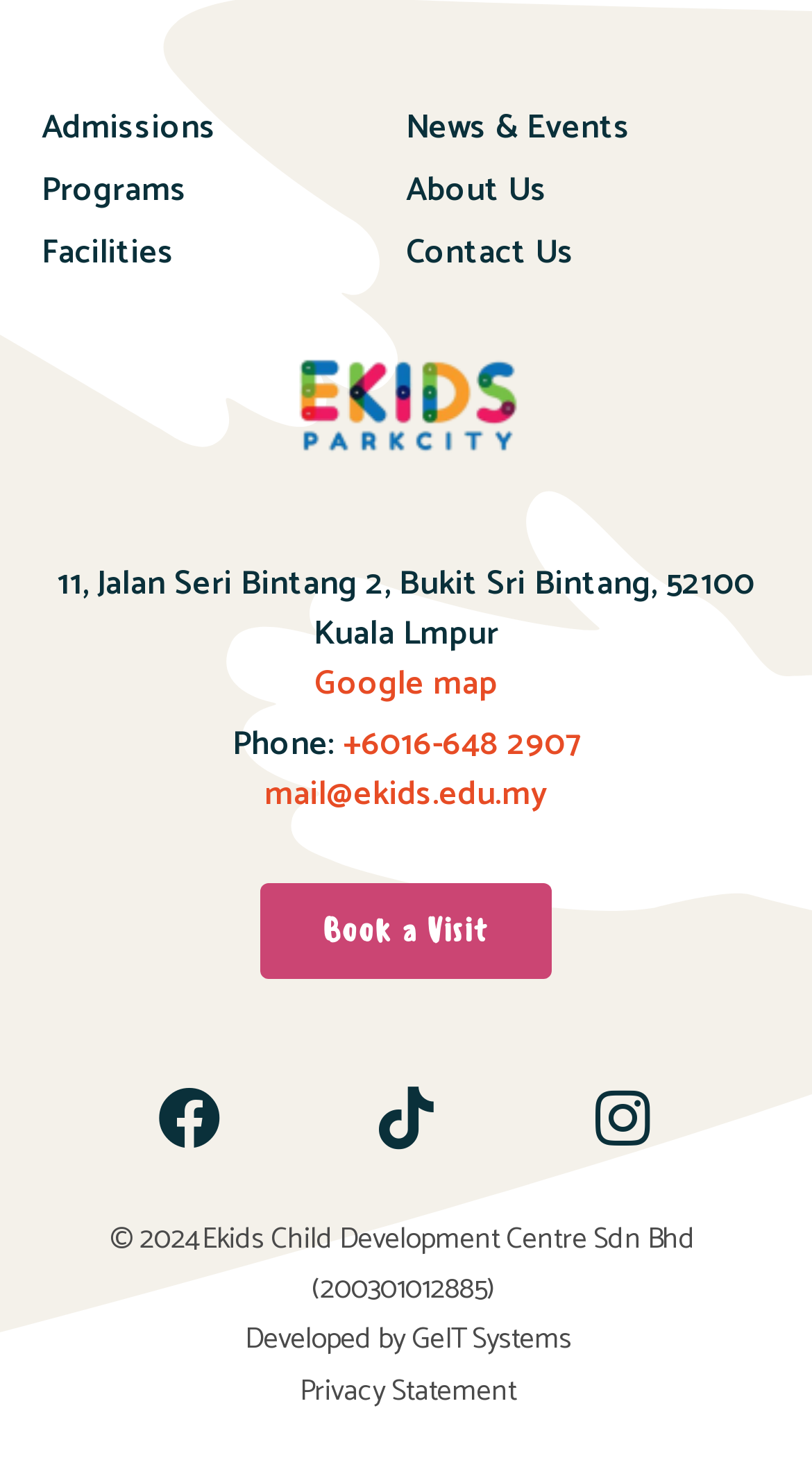Provide a one-word or short-phrase response to the question:
What is the address of Ekids Child Development Centre?

11, Jalan Seri Bintang 2, Bukit Sri Bintang, 52100 Kuala Lumpur